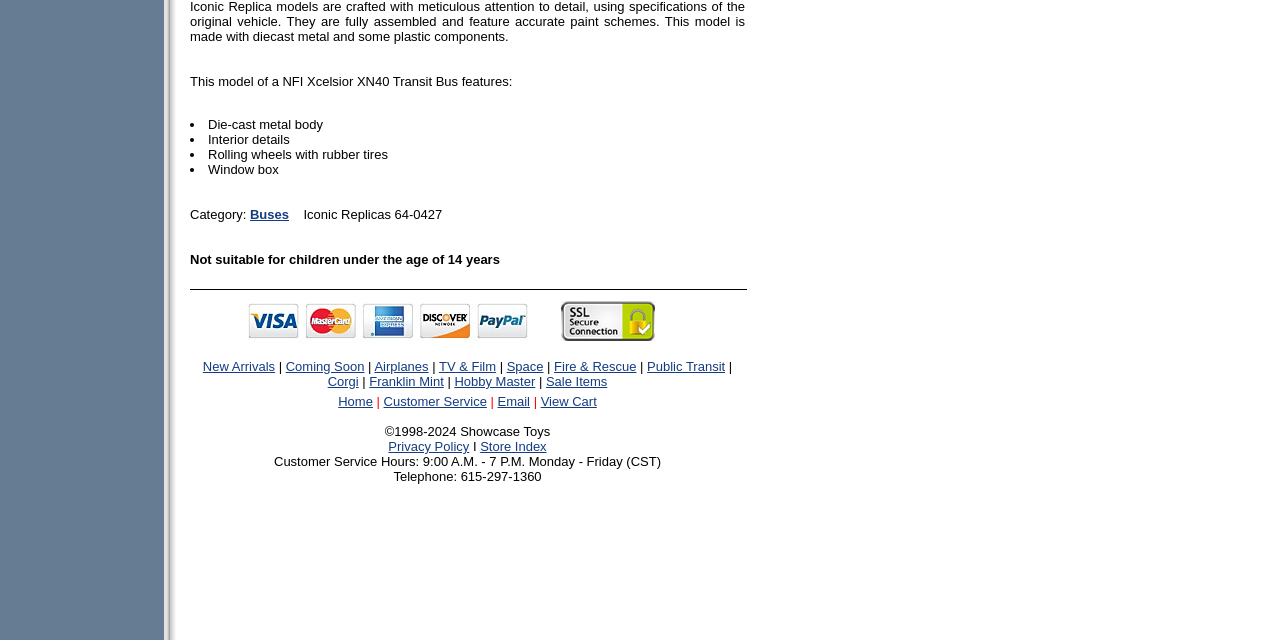Determine the bounding box coordinates of the UI element described by: "Fire & Rescue".

[0.433, 0.561, 0.497, 0.584]